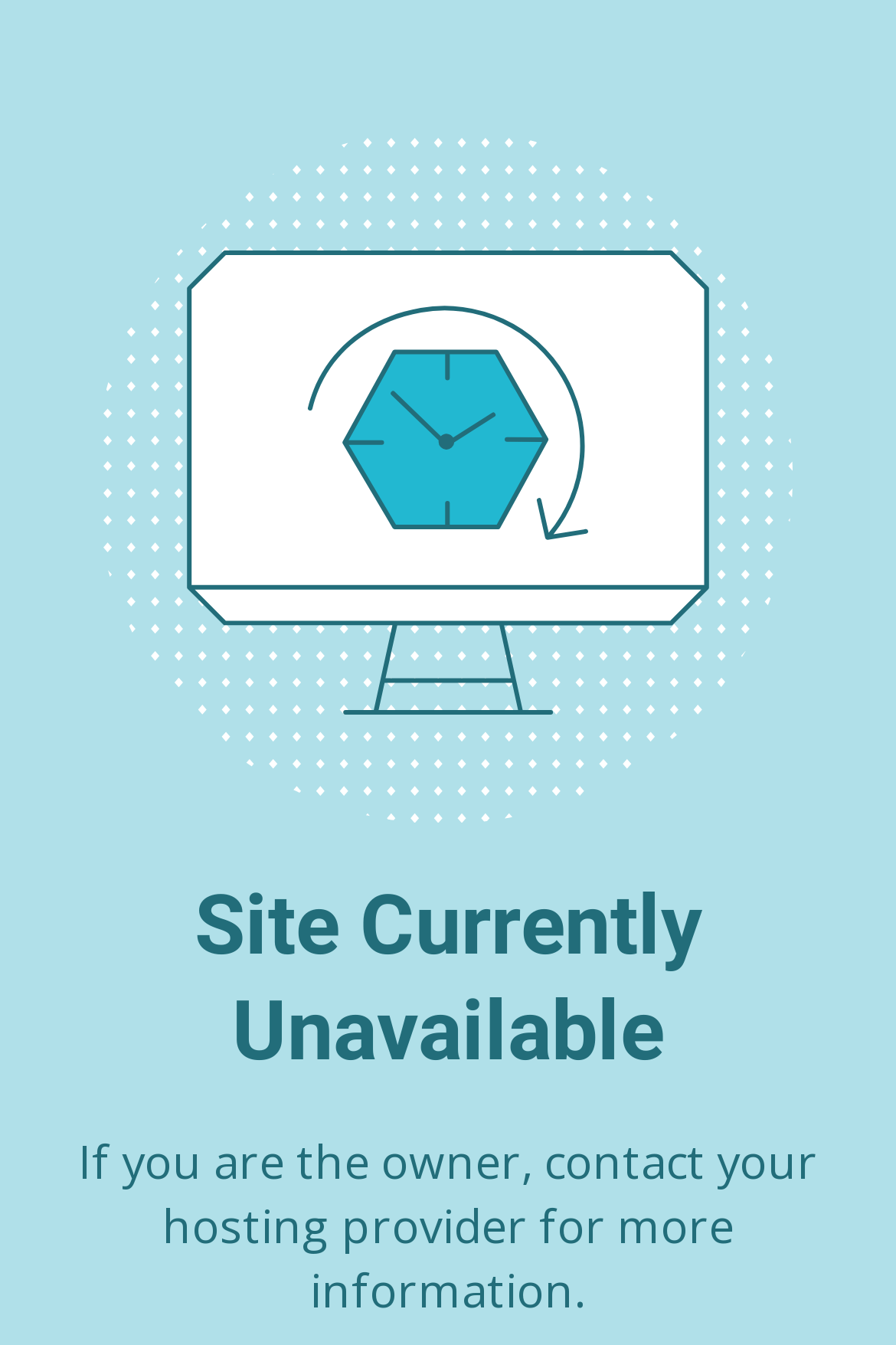Find the main header of the webpage and produce its text content.

Site Currently Unavailable